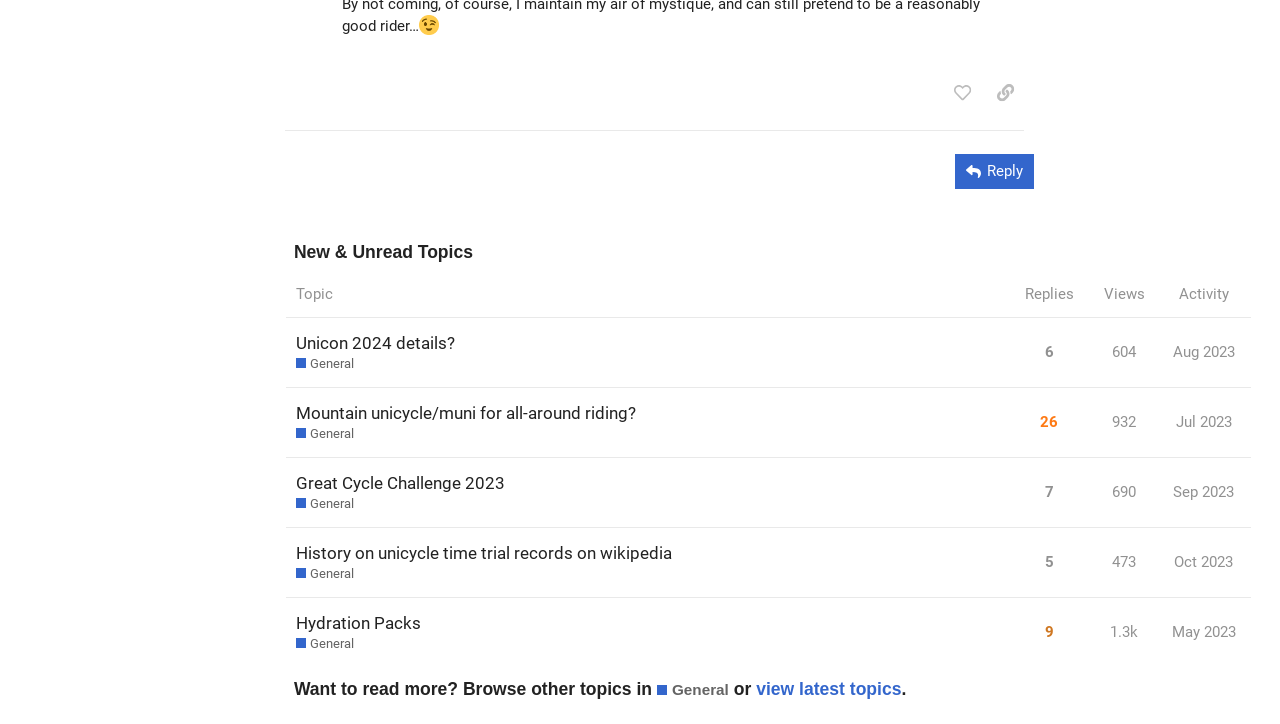Determine the bounding box coordinates of the target area to click to execute the following instruction: "browse topics in General."

[0.513, 0.937, 0.569, 0.967]